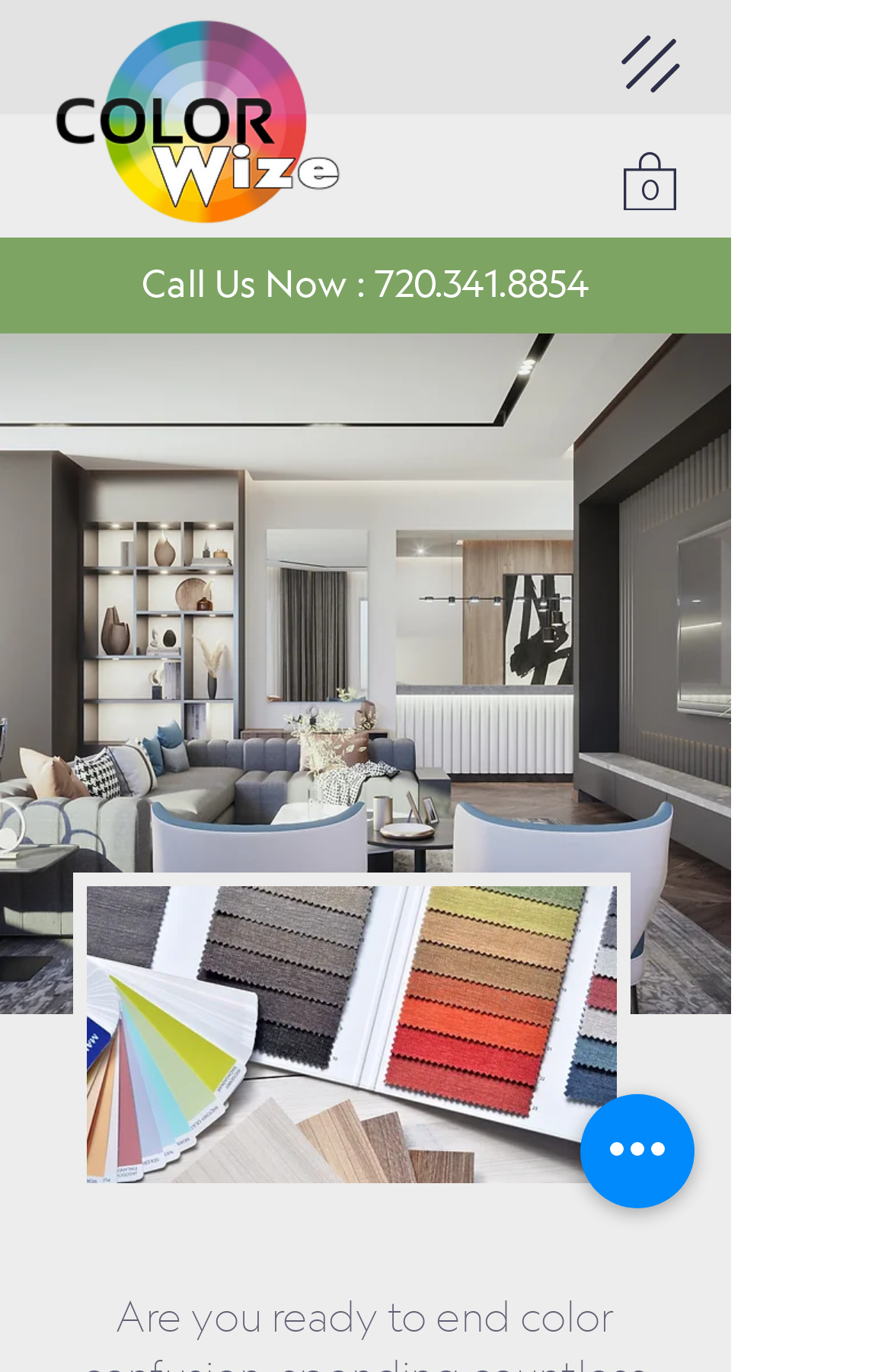What is the location of the color consultant?
Using the image, respond with a single word or phrase.

Houston Tx